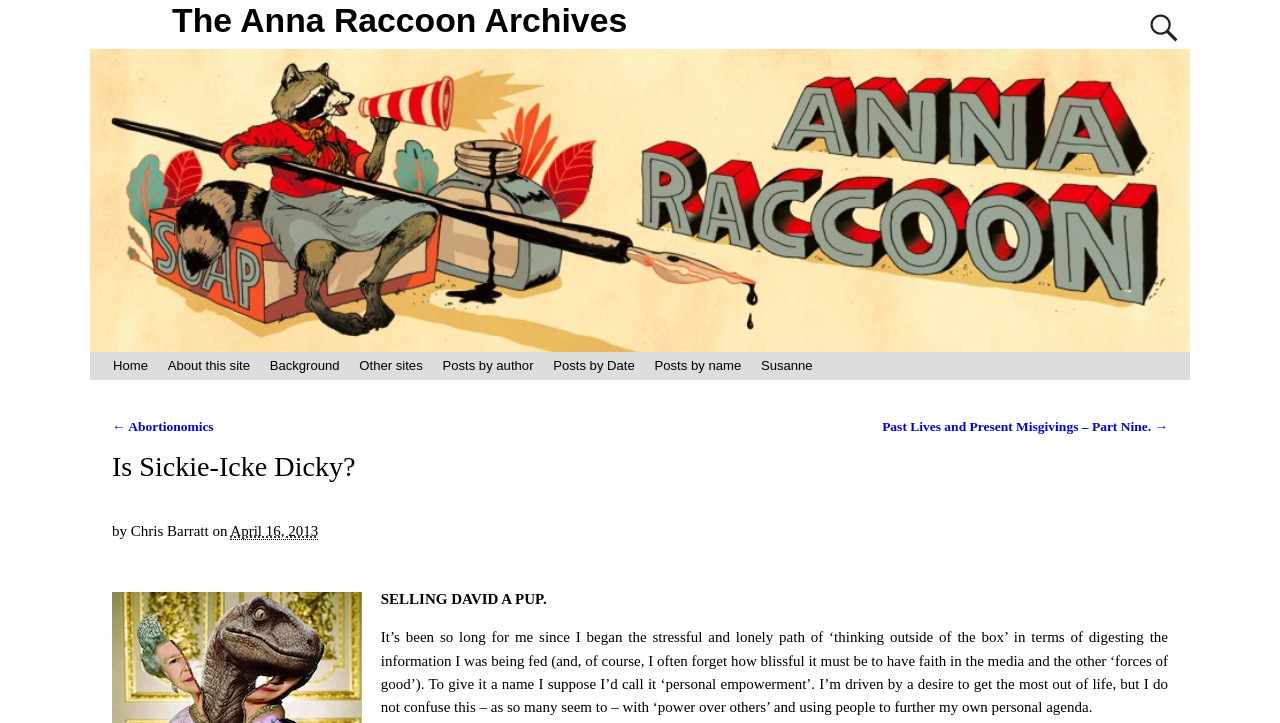What is the purpose of the search box?
Use the image to answer the question with a single word or phrase.

To search the website